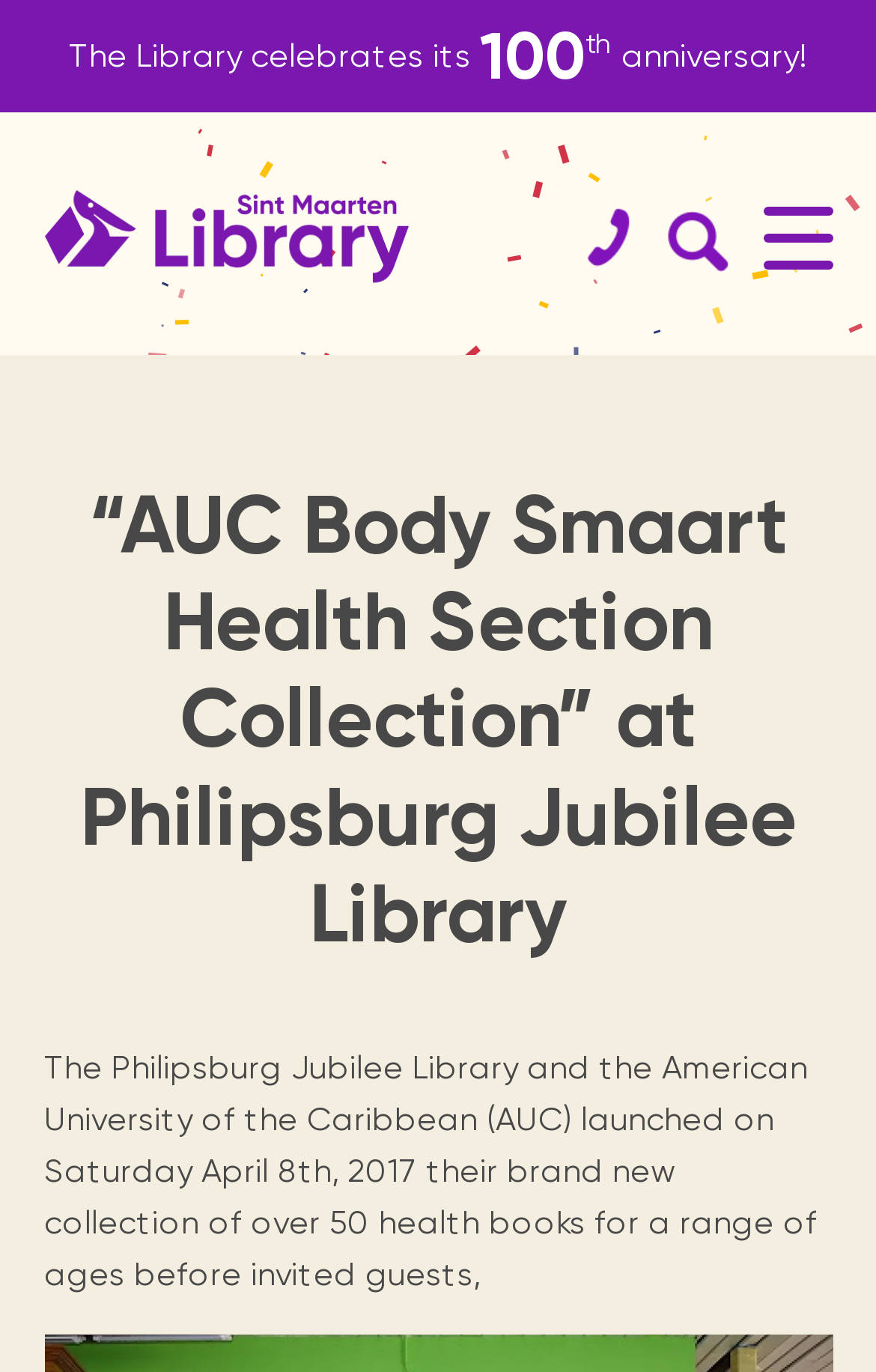Predict the bounding box of the UI element based on this description: "aria-label="Contact"".

[0.627, 0.144, 0.719, 0.203]